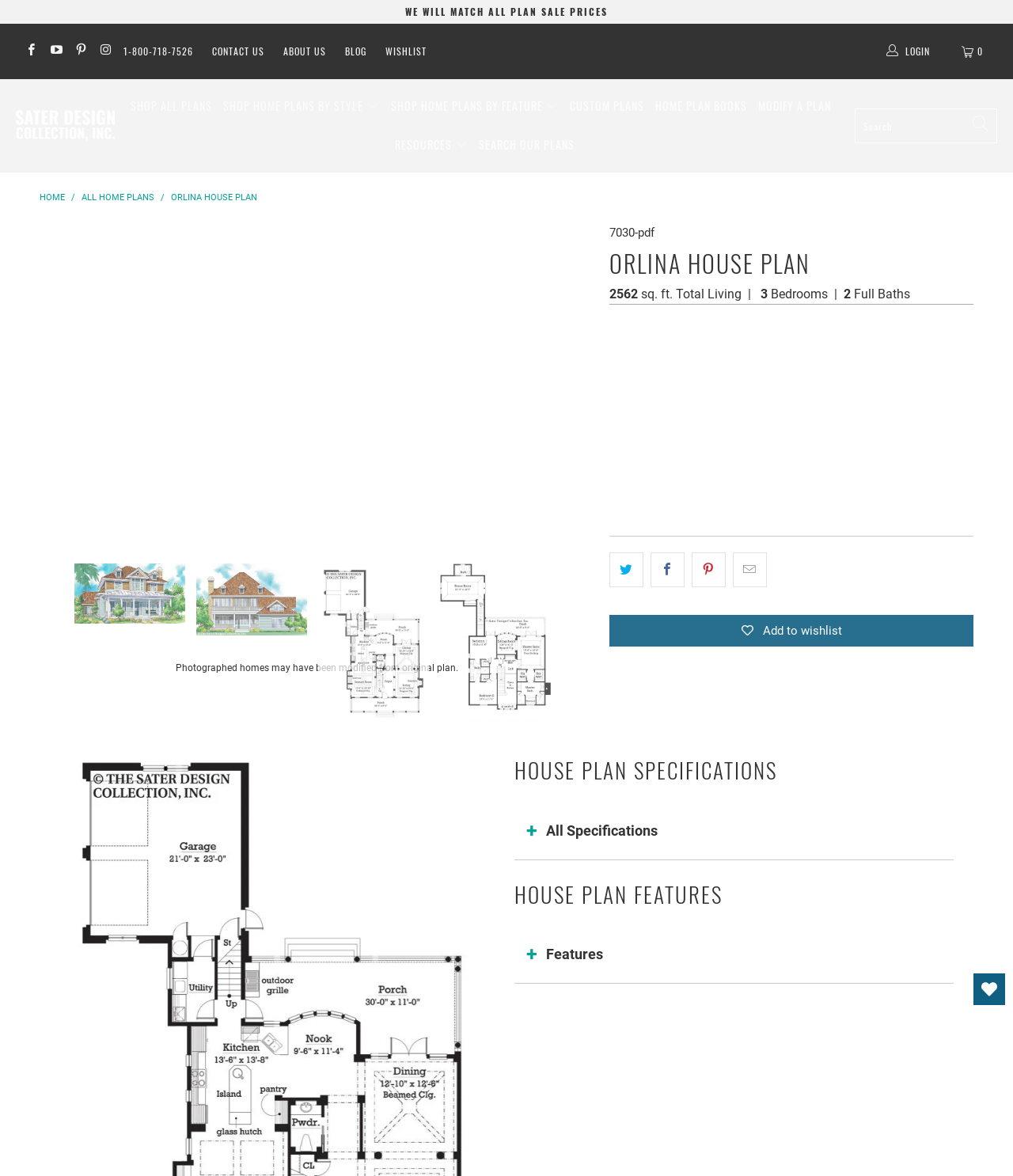Please answer the following question using a single word or phrase: 
What type of files can be purchased for the Orlina house plan?

Electronic PDF and Electronic CAD